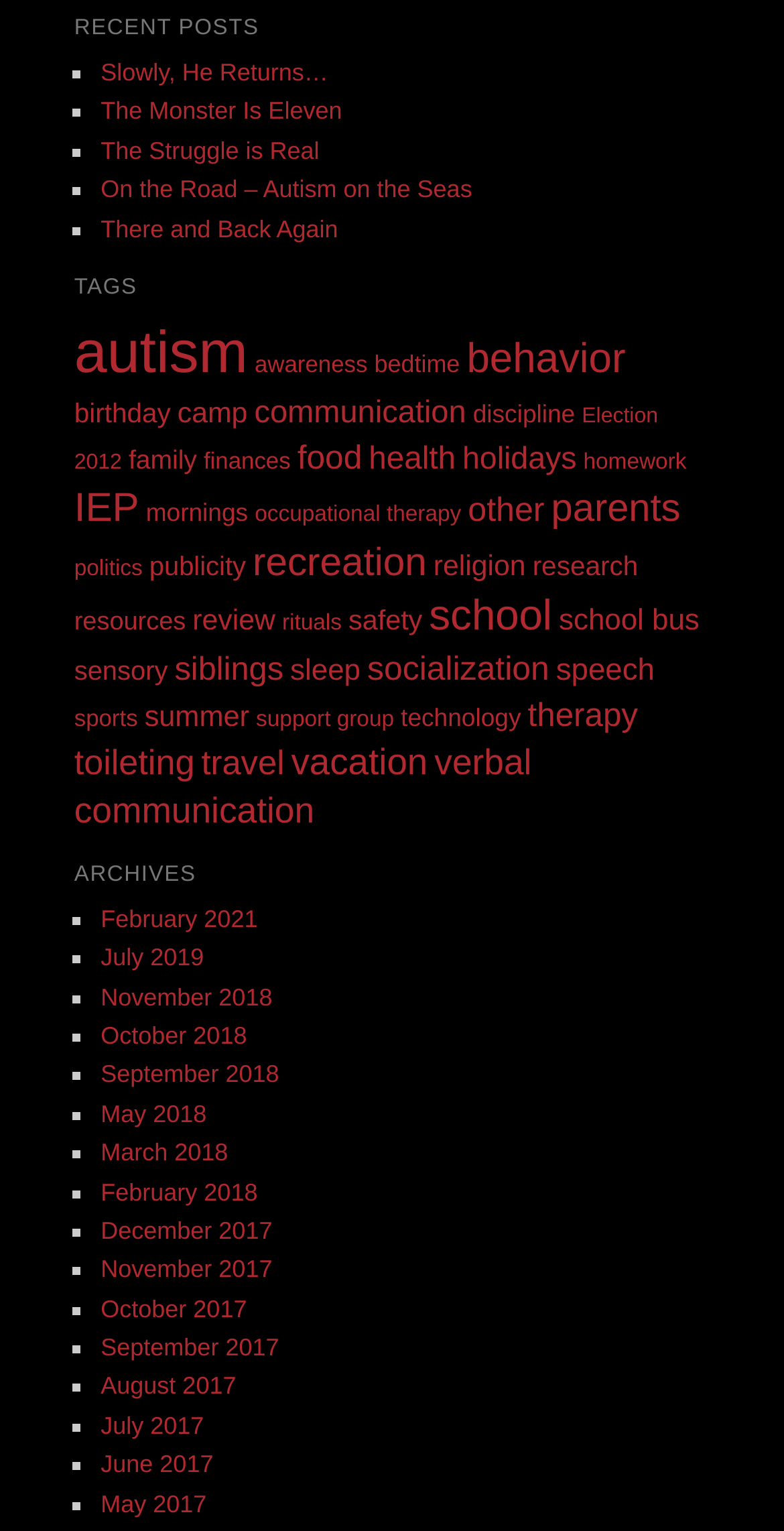Give a concise answer using one word or a phrase to the following question:
How many tags are related to 'communication'?

26